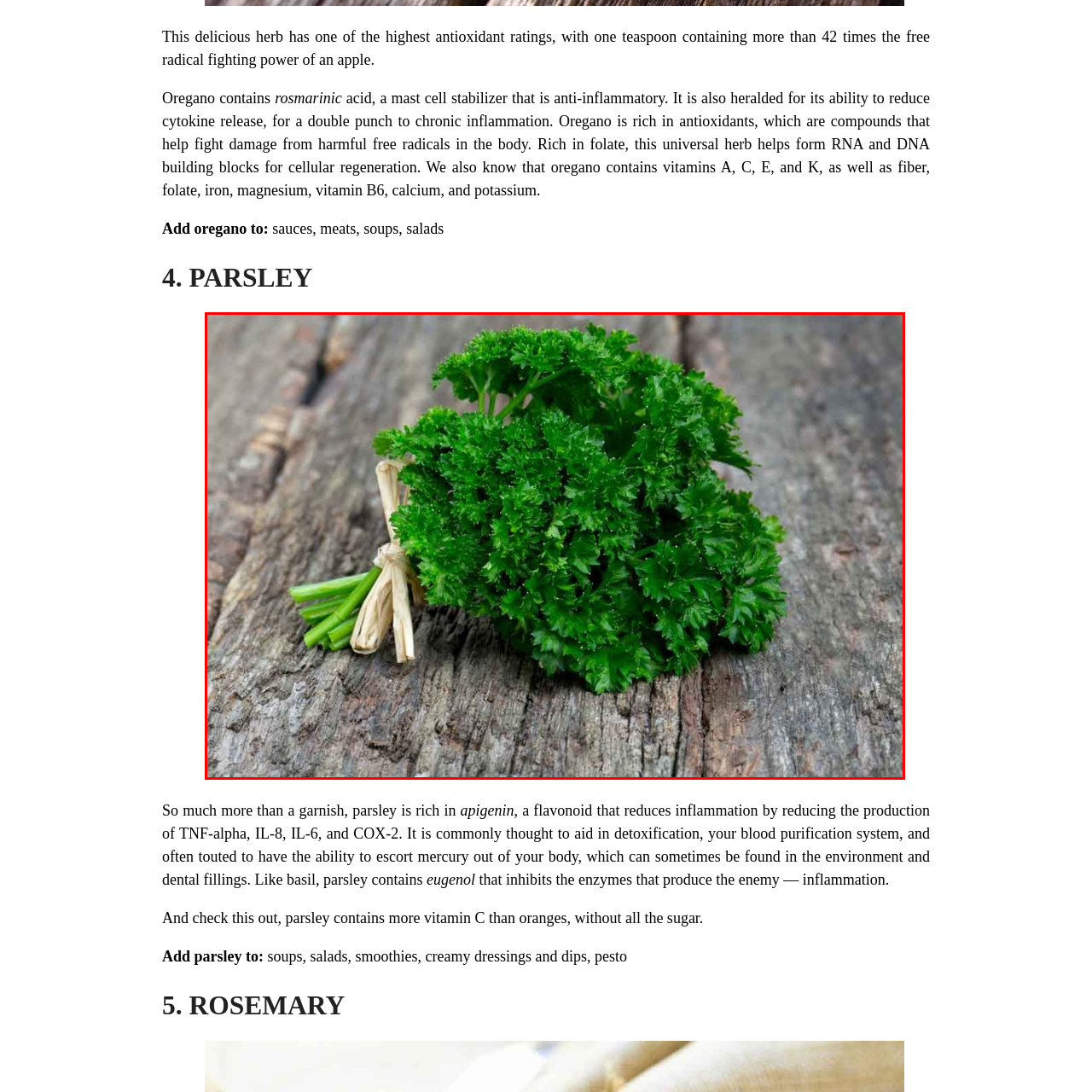Concentrate on the image inside the red frame and provide a detailed response to the subsequent question, utilizing the visual information from the image: 
What is parsley often used to enhance?

The caption states that parsley is 'often used to enhance the flavor of various dishes, from soups and salads to creamy dressings and pestos', indicating that parsley is used to enhance the flavor of dishes.